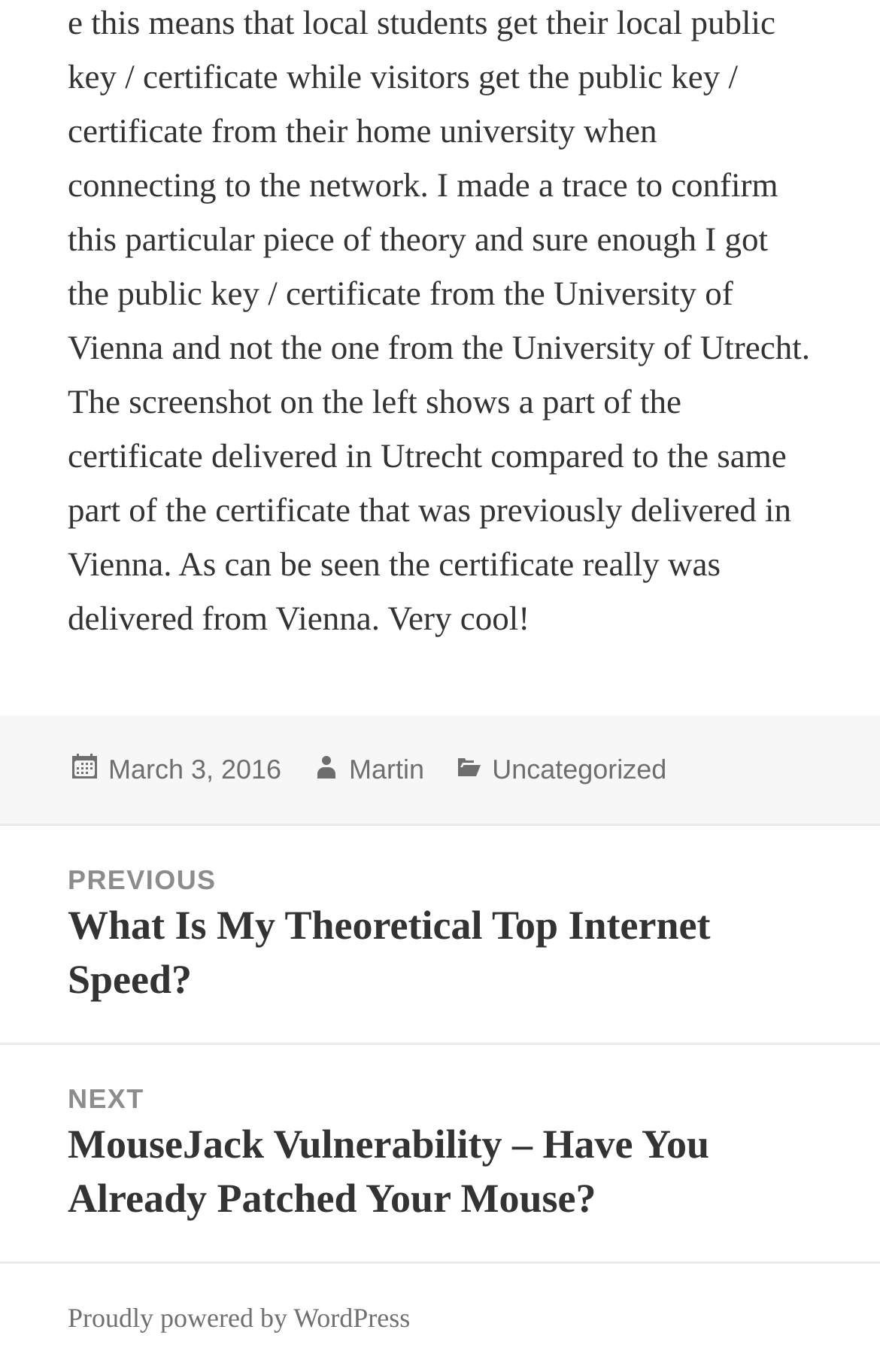What is the title of the previous post?
Examine the webpage screenshot and provide an in-depth answer to the question.

I found the title of the previous post by looking at the navigation section of the webpage, where it says 'Previous post:' followed by the title 'What Is My Theoretical Top Internet Speed?'.